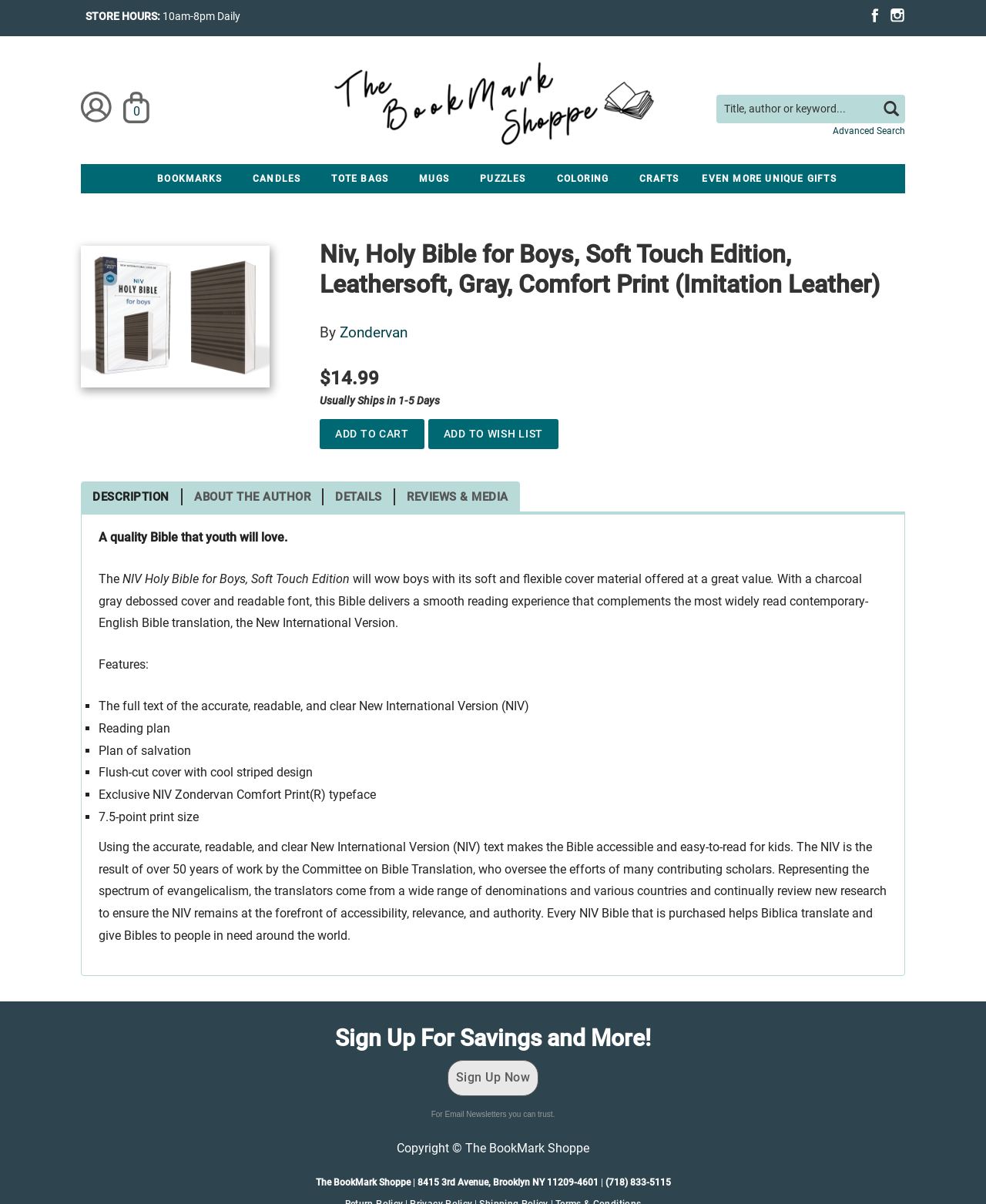What is the name of the Bible edition?
Give a one-word or short phrase answer based on the image.

NIV Holy Bible for Boys